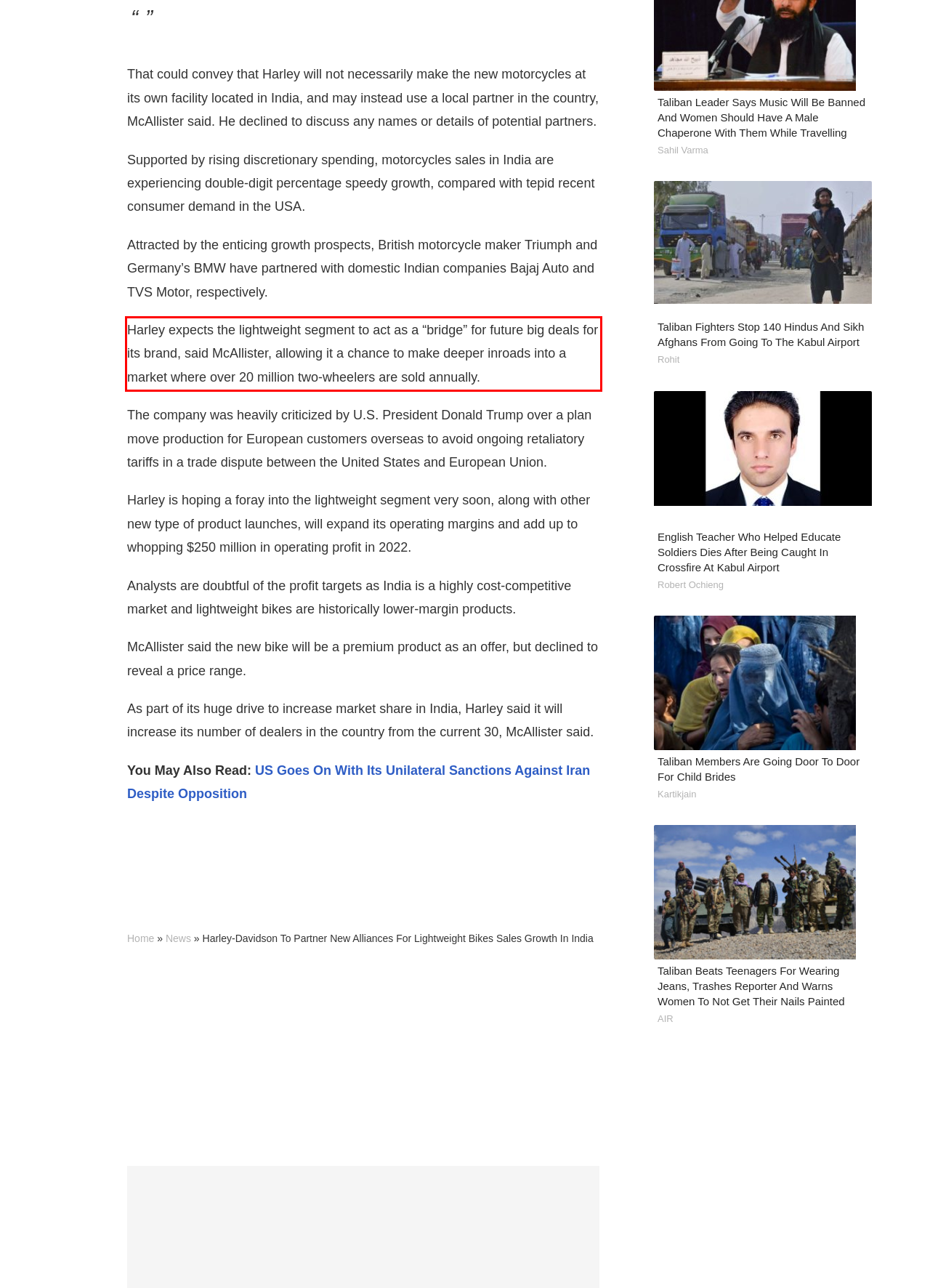Given a screenshot of a webpage, identify the red bounding box and perform OCR to recognize the text within that box.

Harley expects the lightweight segment to act as a “bridge” for future big deals for its brand, said McAllister, allowing it a chance to make deeper inroads into a market where over 20 million two-wheelers are sold annually.